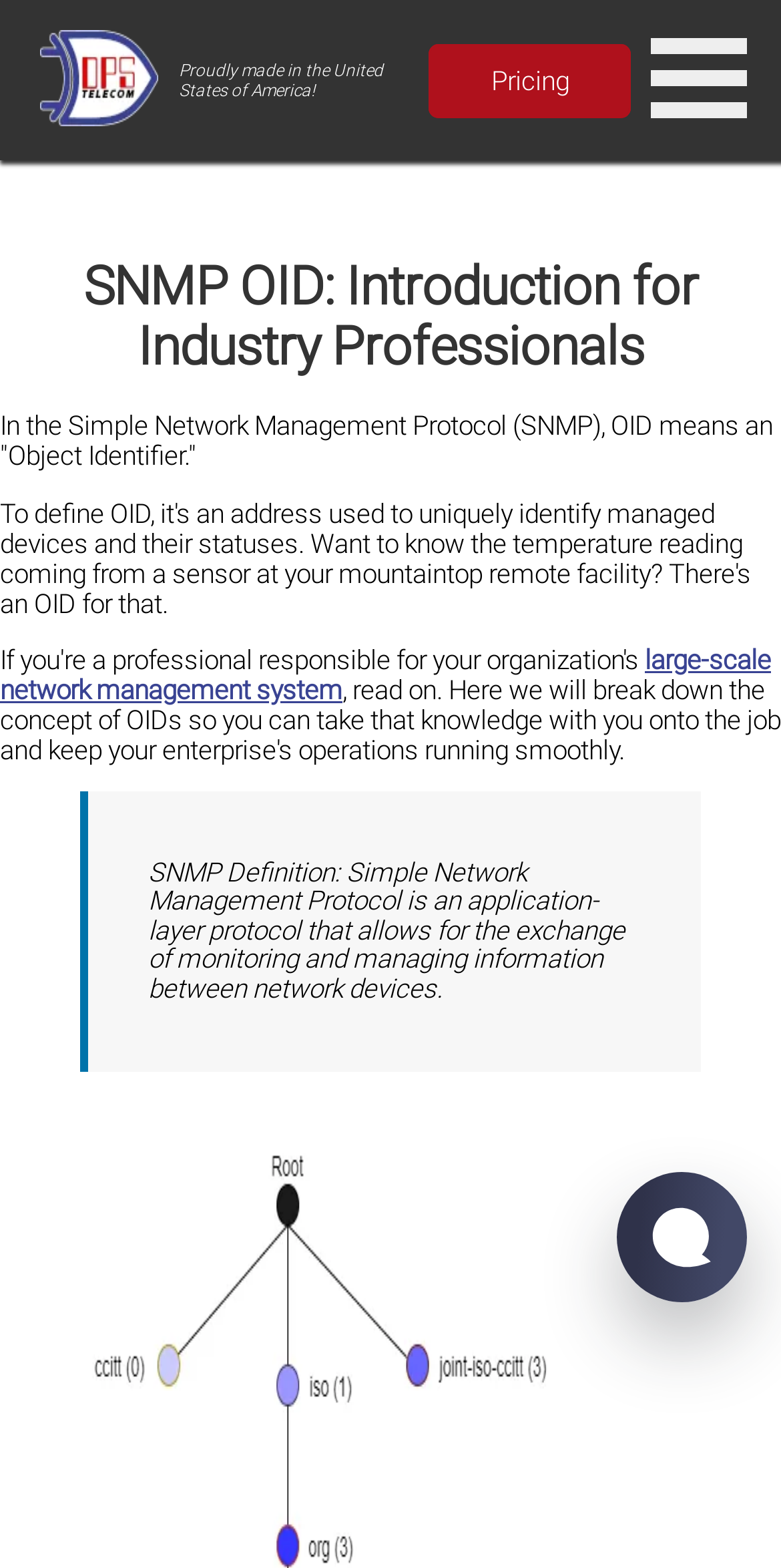Please examine the image and answer the question with a detailed explanation:
What is the topic of the introduction?

The heading 'SNMP OID: Introduction for Industry Professionals' suggests that the topic of the introduction is SNMP OID, specifically targeted at industry professionals.